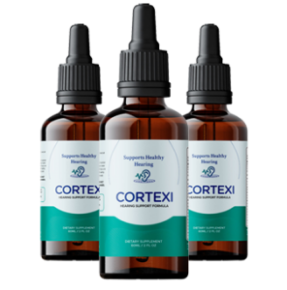Describe all the visual components present in the image.

The image features three bottles of a dietary supplement called "Cortexi," designed to support healthy hearing. Each bottle is presented in a sleek, amber glass with a dropper top, showcasing a clean and modern label that prominently displays the product name "Cortexi." The label communicates its purpose and benefits, emphasizing its role in hearing support. This product aims to address issues related to auditory health and is likely intended for individuals seeking natural remedies for hearing concerns. The composition of the image suggests a focus on wellness and efficacy, appealing to consumers interested in holistic health solutions.